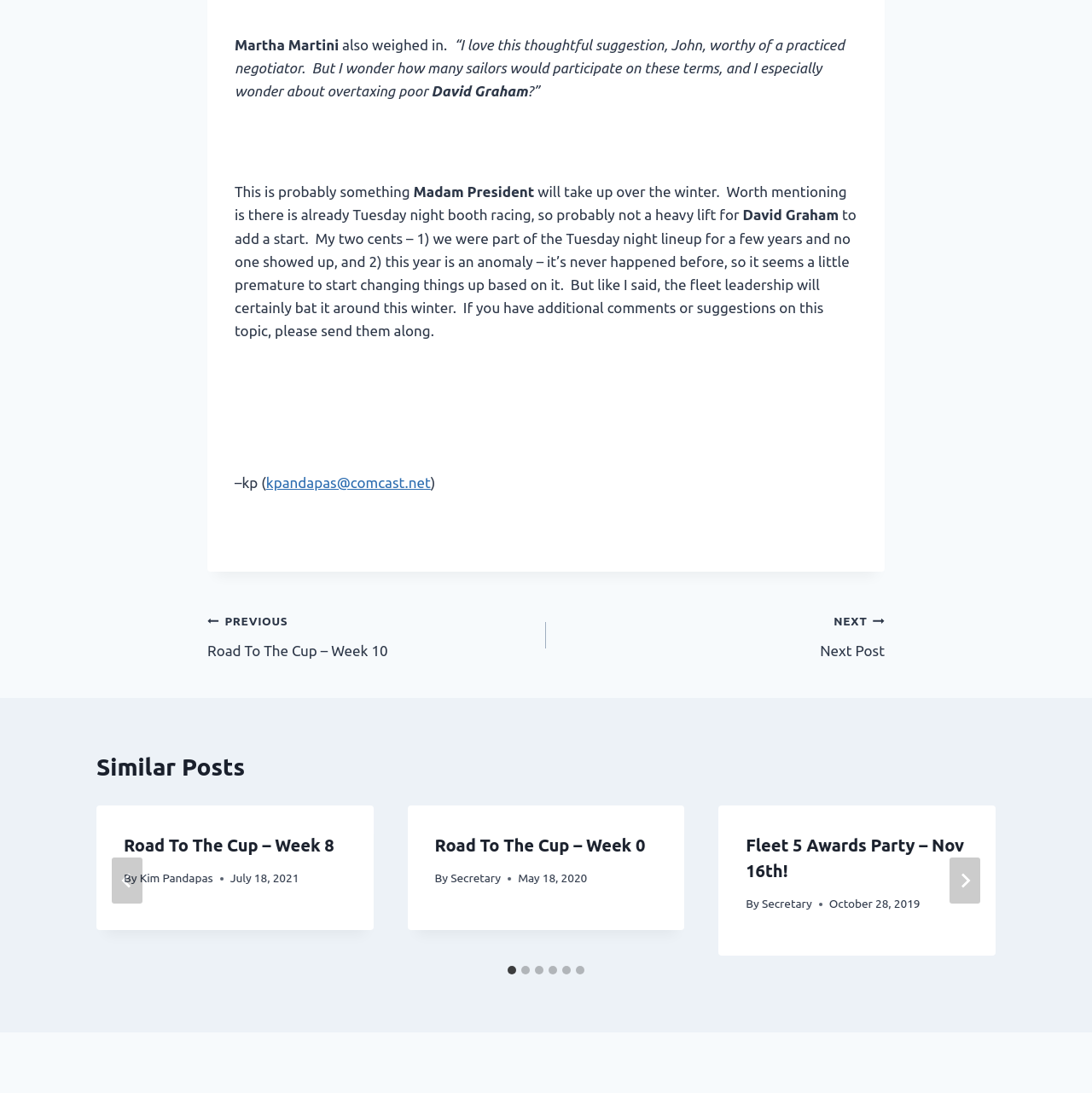Locate the bounding box coordinates of the clickable element to fulfill the following instruction: "Send an email to 'kpandapas@comcast.net'". Provide the coordinates as four float numbers between 0 and 1 in the format [left, top, right, bottom].

[0.244, 0.434, 0.394, 0.449]